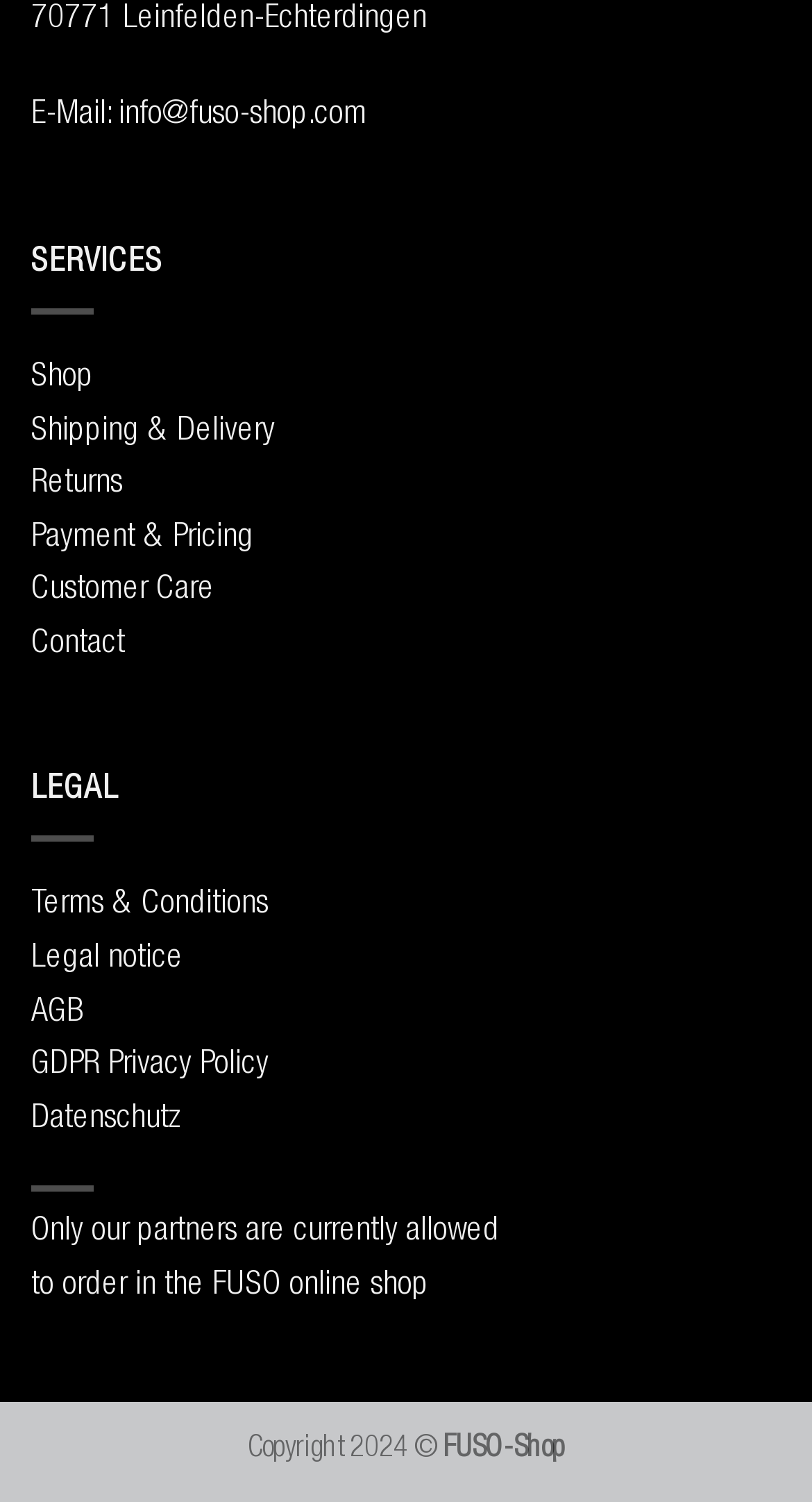Identify and provide the bounding box coordinates of the UI element described: "Legal notice". The coordinates should be formatted as [left, top, right, bottom], with each number being a float between 0 and 1.

[0.038, 0.623, 0.226, 0.648]